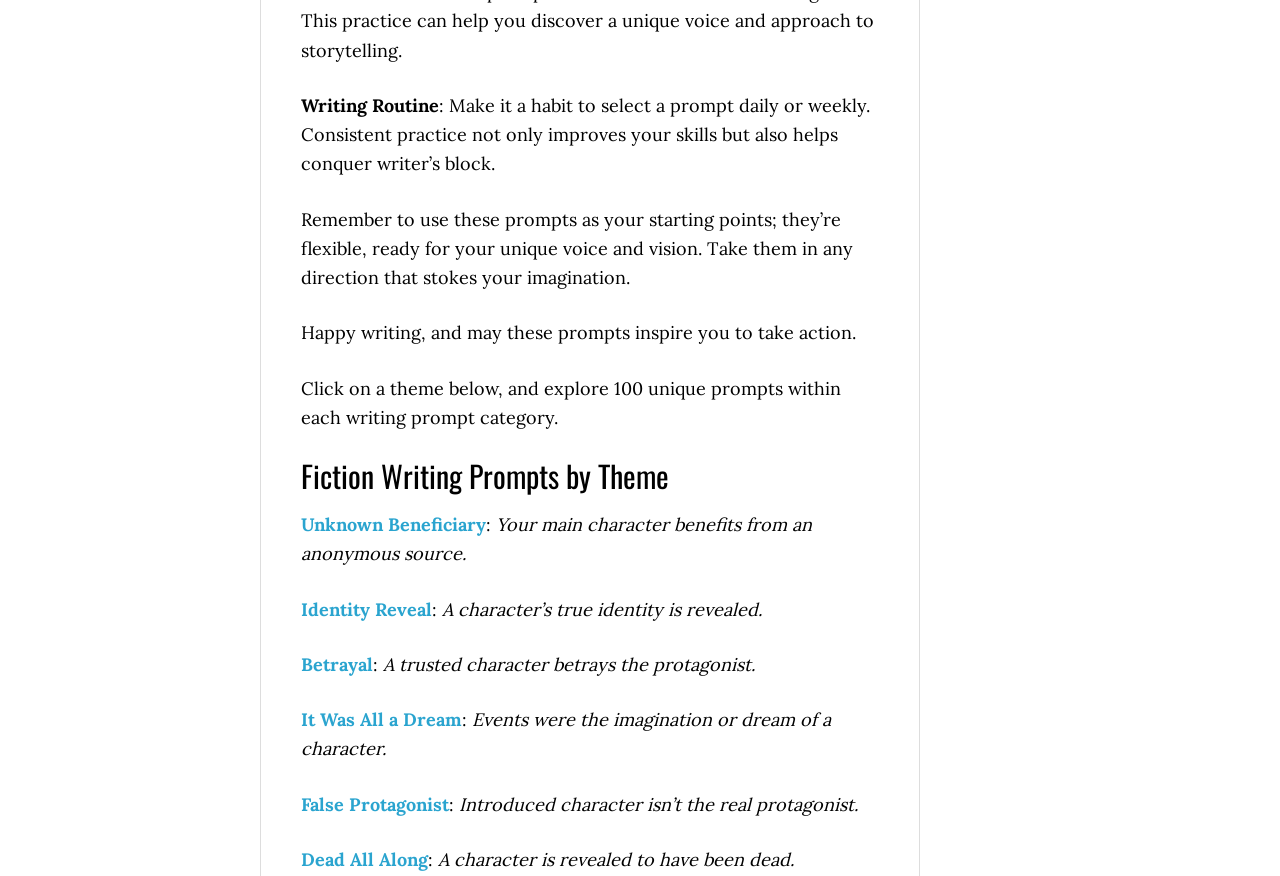Predict the bounding box coordinates for the UI element described as: "parent_node: *Name name="Contact"". The coordinates should be four float numbers between 0 and 1, presented as [left, top, right, bottom].

None